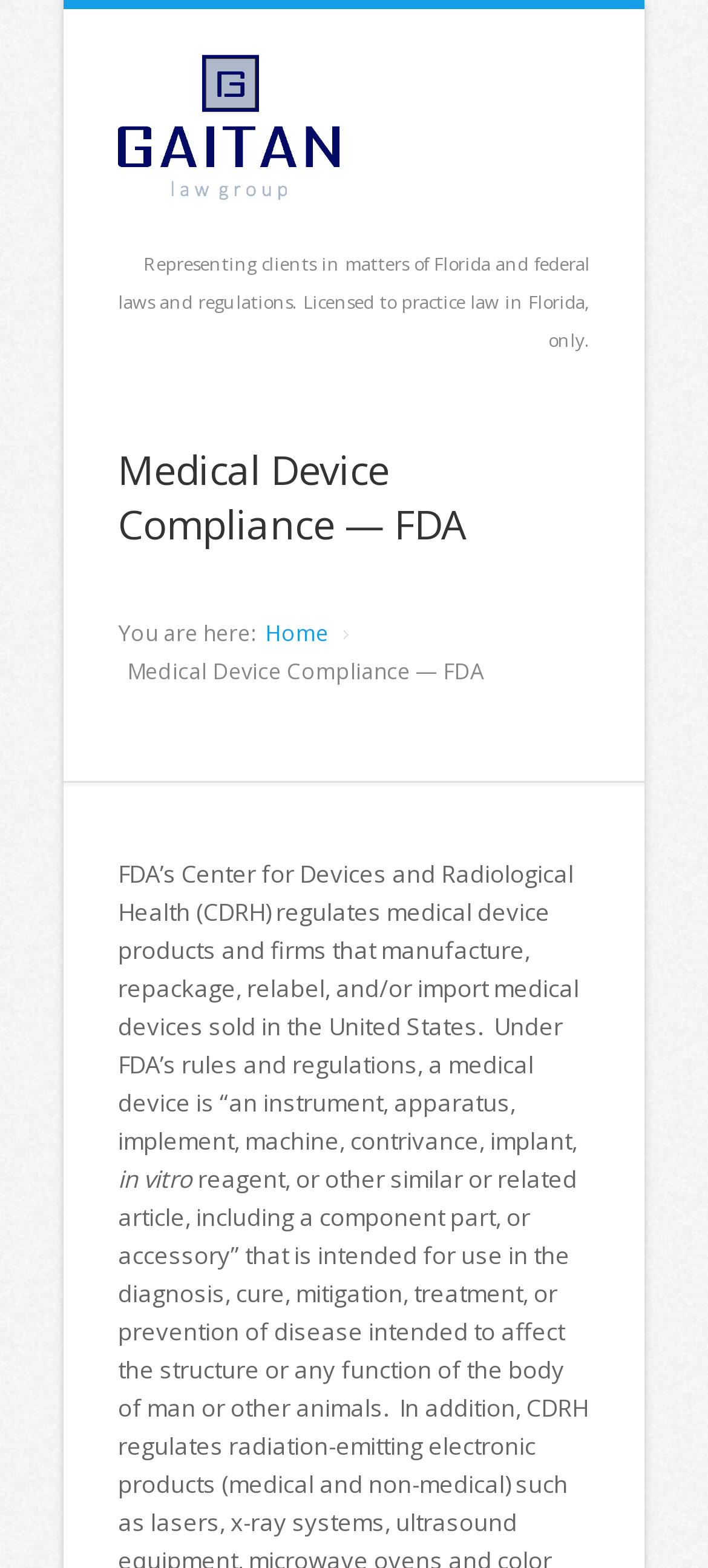Give a concise answer of one word or phrase to the question: 
What type of attorneys are represented on this website?

Medical device attorneys